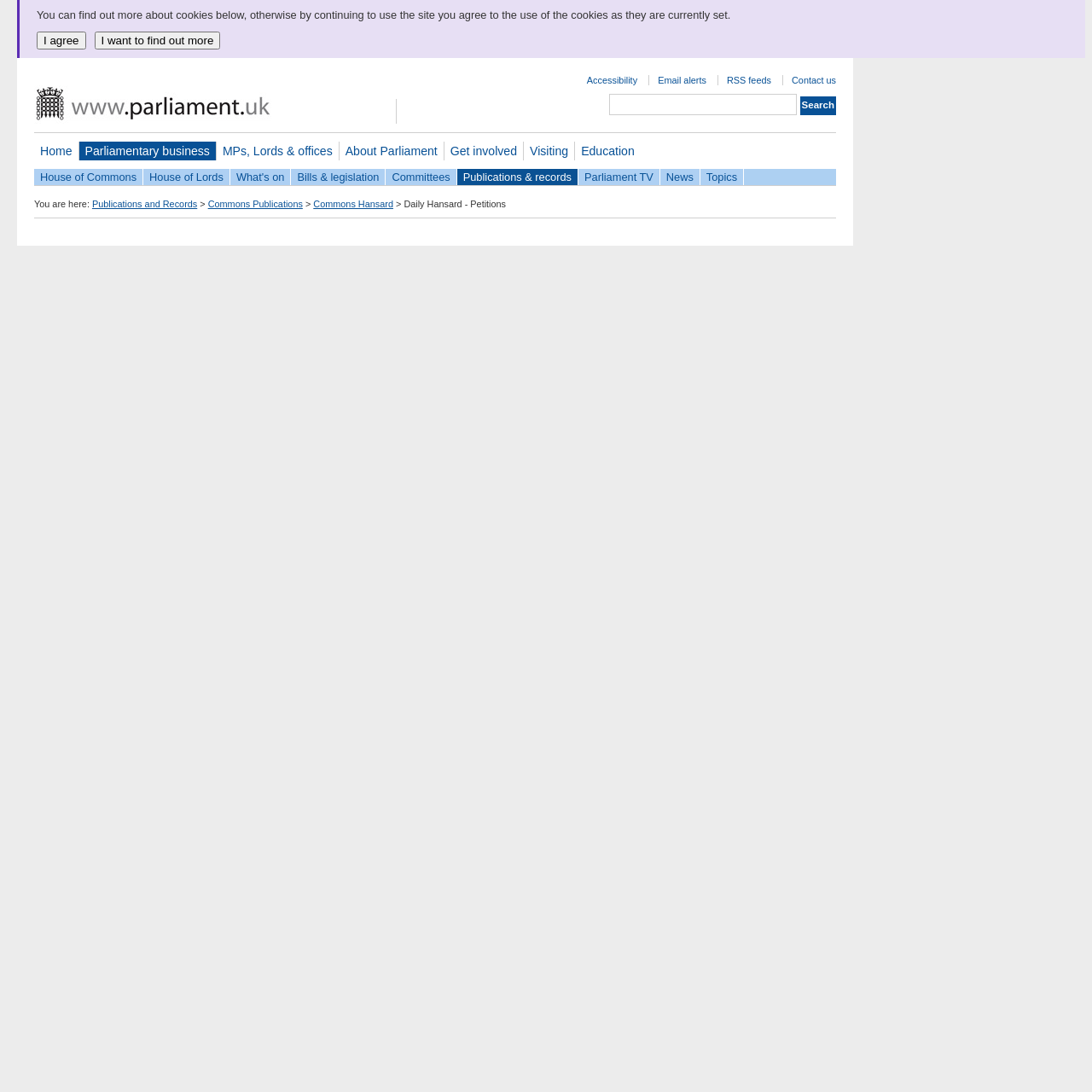What type of publications is the website currently showing?
Using the information from the image, answer the question thoroughly.

The website is currently showing Commons Hansard publications, as indicated by the breadcrumb navigation and the title 'House of Commons Hansard Written Answers for 06 Sep 2010 (pt 0001)'.